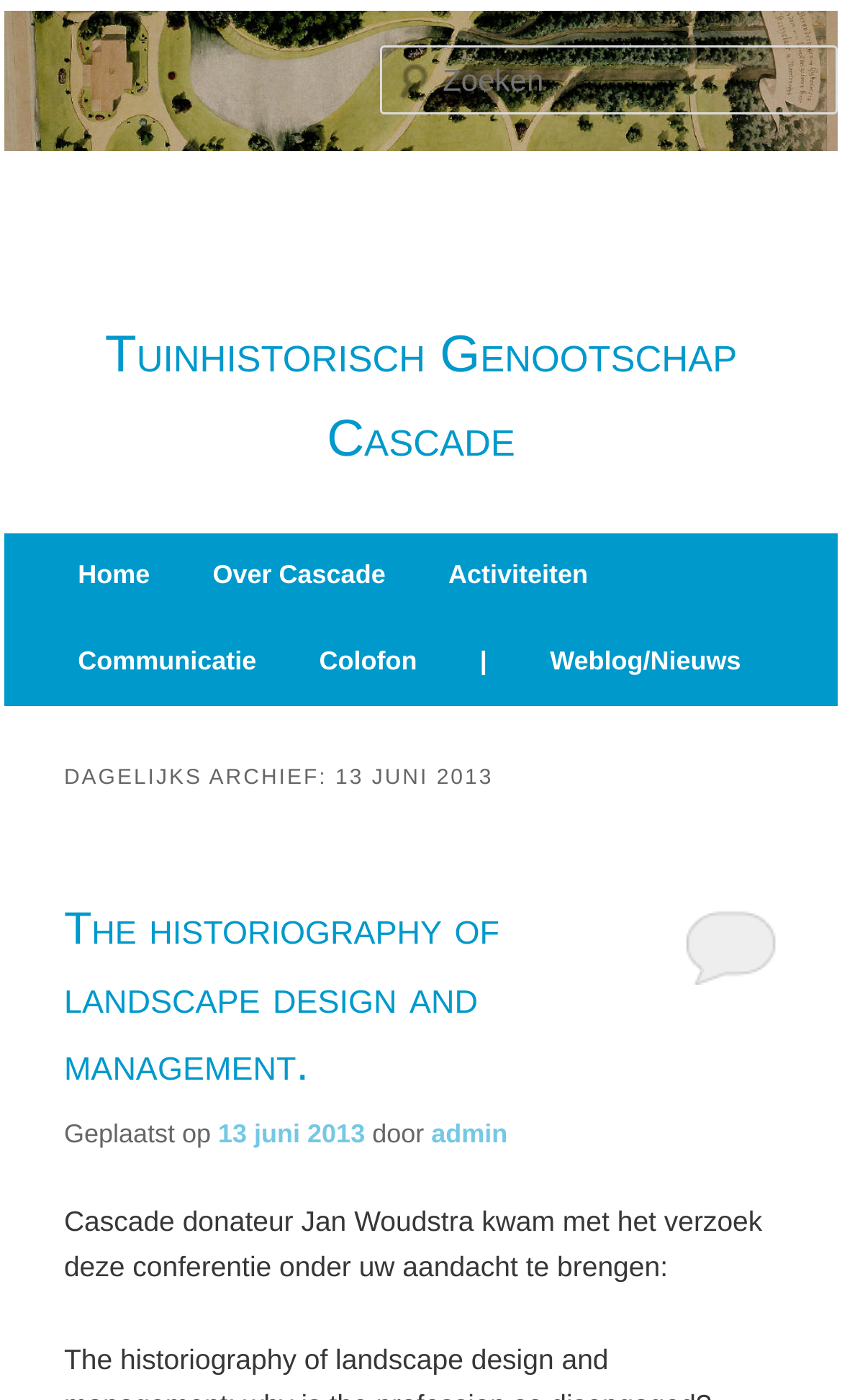Indicate the bounding box coordinates of the element that must be clicked to execute the instruction: "Read the 'DAGELIJKS ARCHIEF: 13 JUNI 2013' article". The coordinates should be given as four float numbers between 0 and 1, i.e., [left, top, right, bottom].

[0.076, 0.537, 0.924, 0.578]